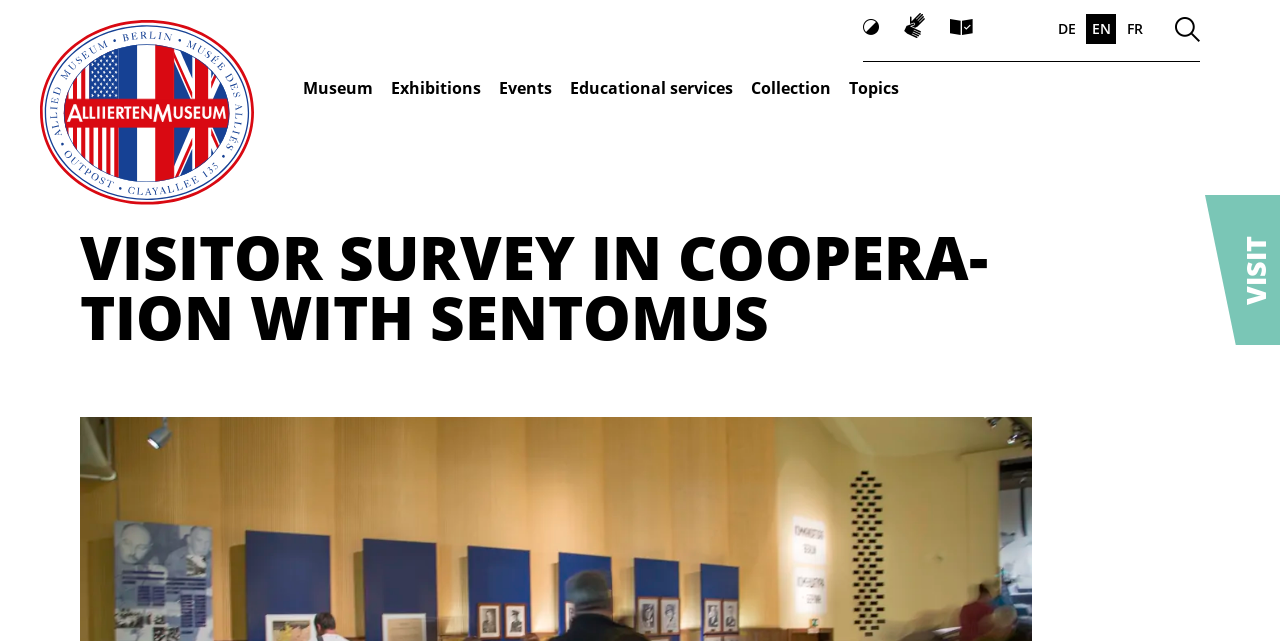Could you provide the bounding box coordinates for the portion of the screen to click to complete this instruction: "Click the museum link"?

[0.23, 0.111, 0.298, 0.165]